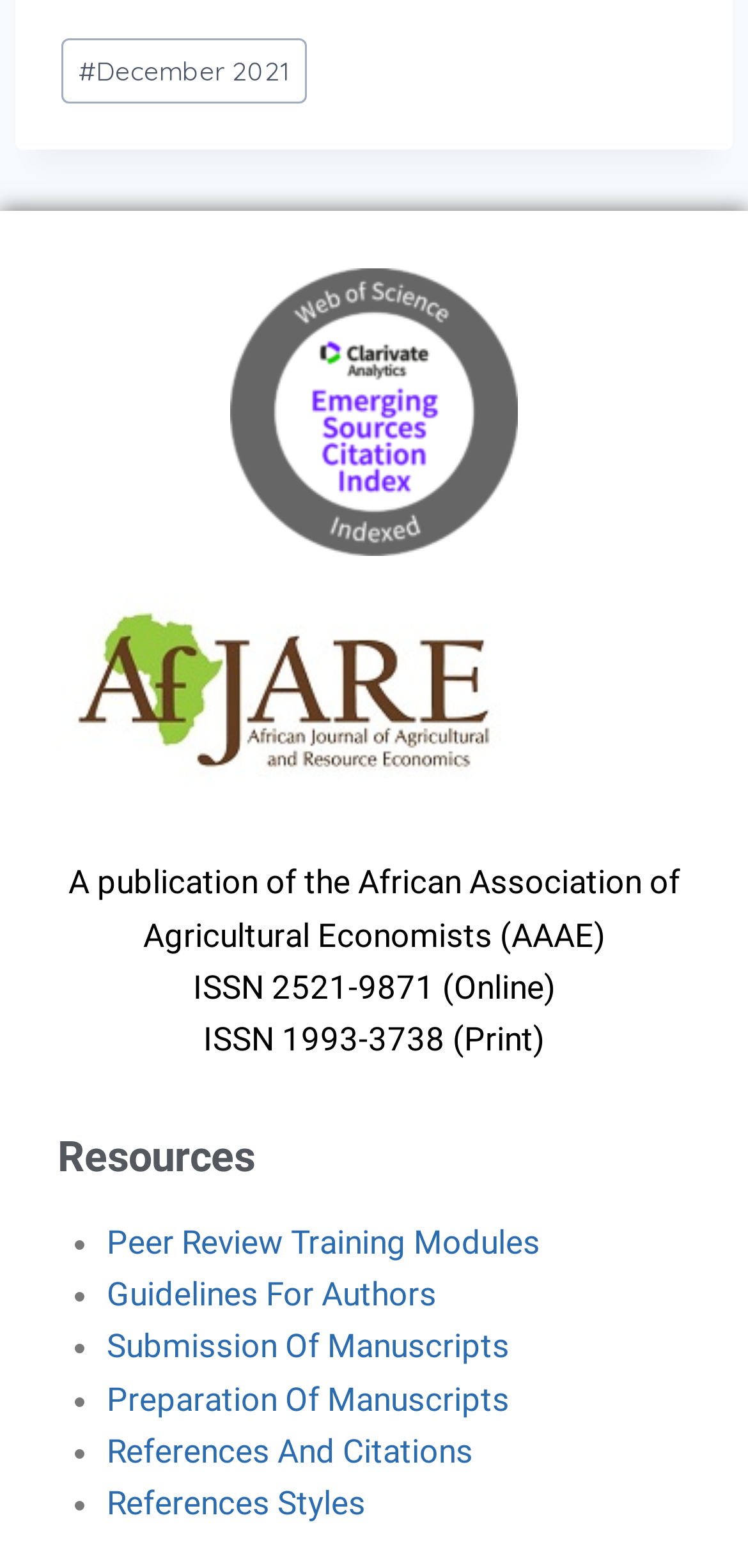Locate the bounding box for the described UI element: "Guidelines For Authors". Ensure the coordinates are four float numbers between 0 and 1, formatted as [left, top, right, bottom].

[0.142, 0.813, 0.583, 0.838]